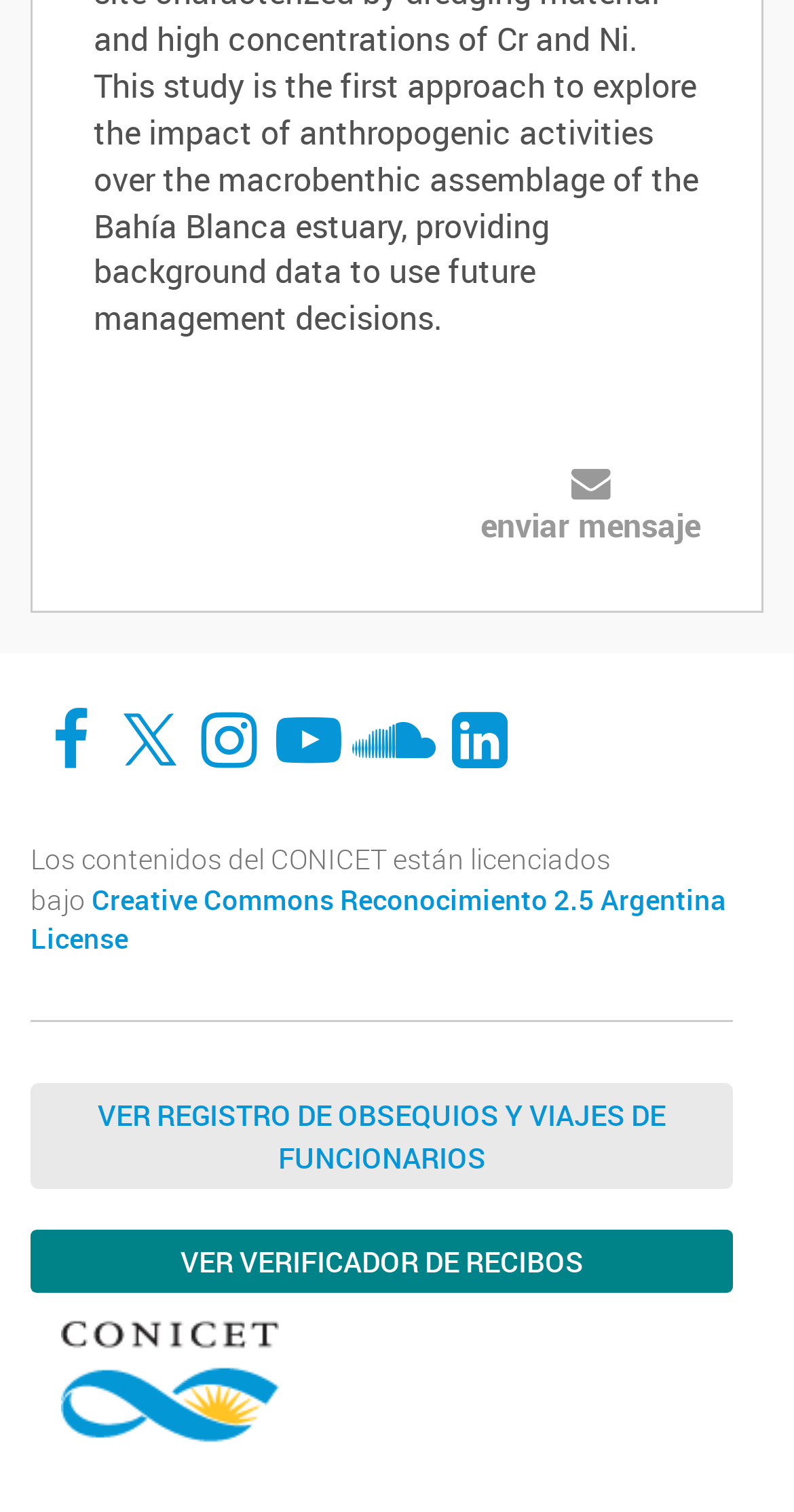What is the image at the bottom of the webpage?
Using the visual information, reply with a single word or short phrase.

CONICET logo